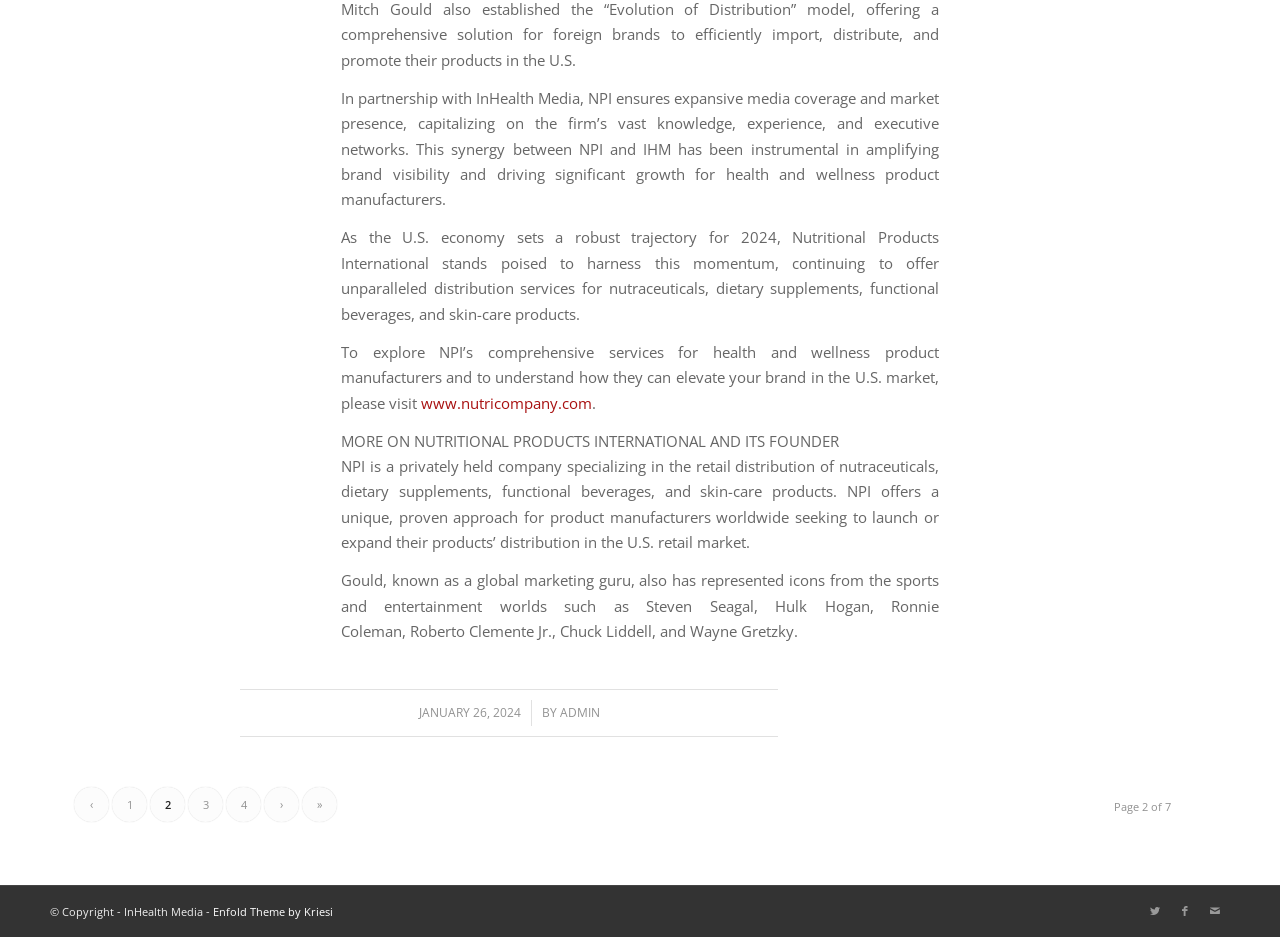Please give a short response to the question using one word or a phrase:
What is NPI's area of specialization?

Nutraceuticals, dietary supplements, functional beverages, and skin-care products